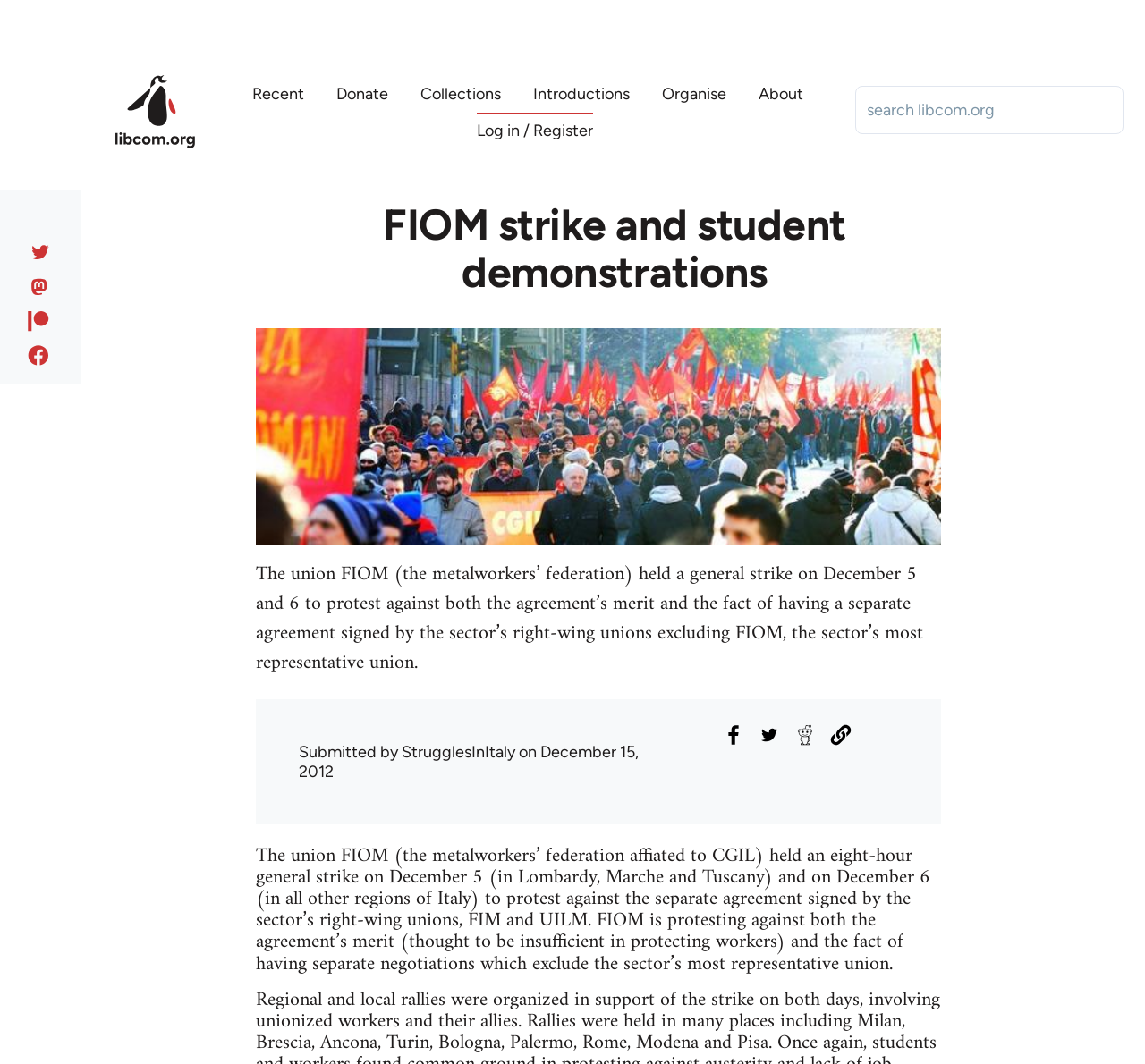Identify the bounding box coordinates of the specific part of the webpage to click to complete this instruction: "Share to Facebook".

[0.629, 0.677, 0.654, 0.704]